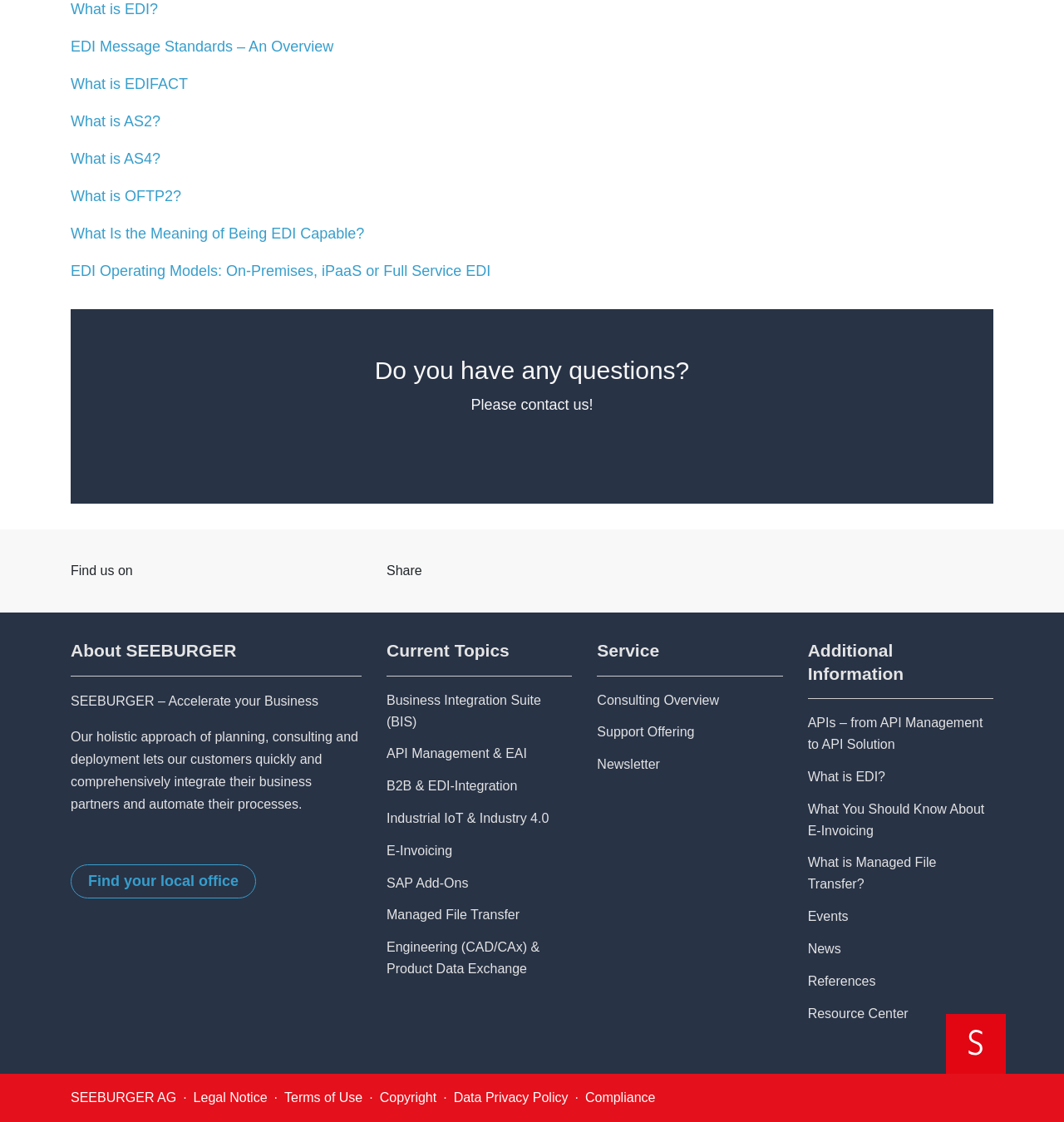Pinpoint the bounding box coordinates of the element to be clicked to execute the instruction: "Click on 'What is EDI?'".

[0.066, 0.001, 0.148, 0.016]